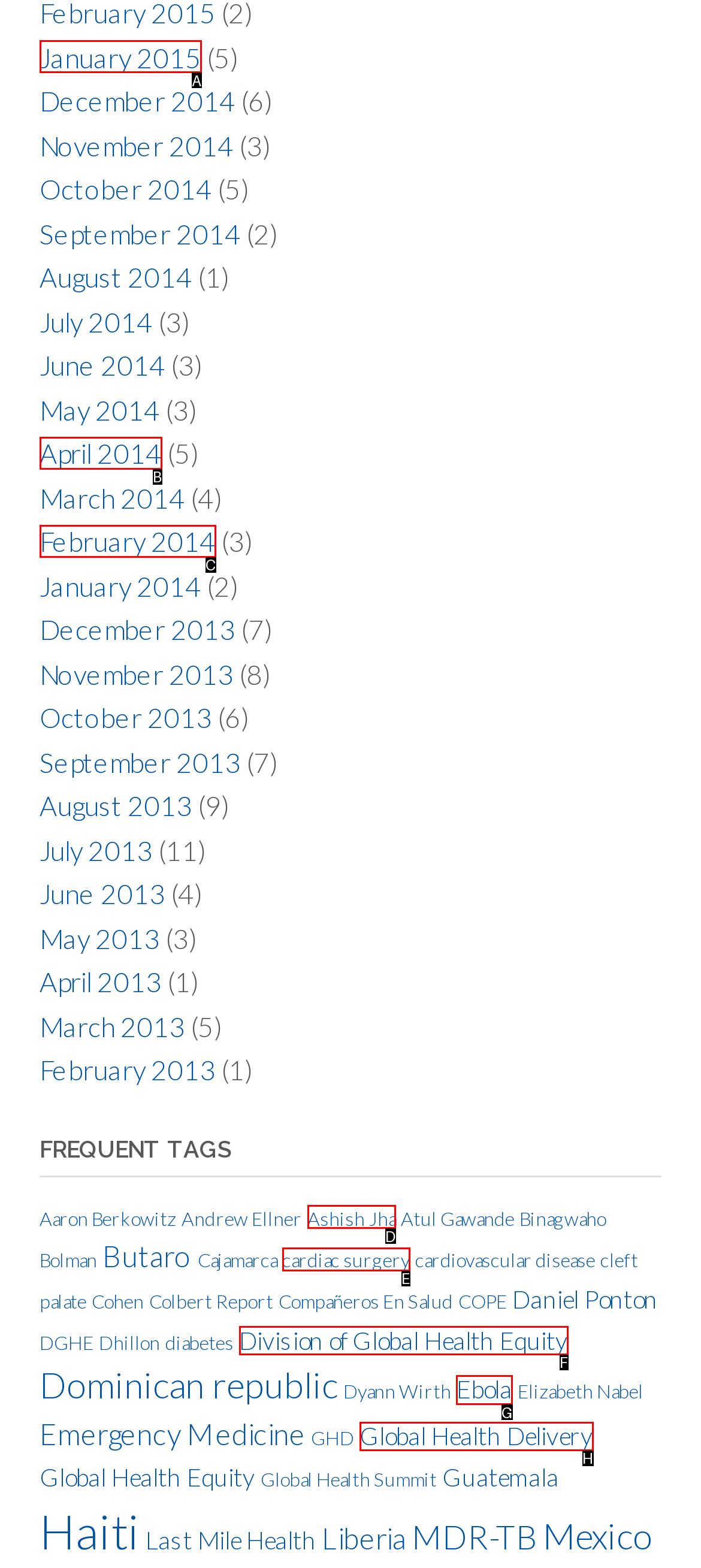Out of the given choices, which letter corresponds to the UI element required to Learn about Ebola? Answer with the letter.

G